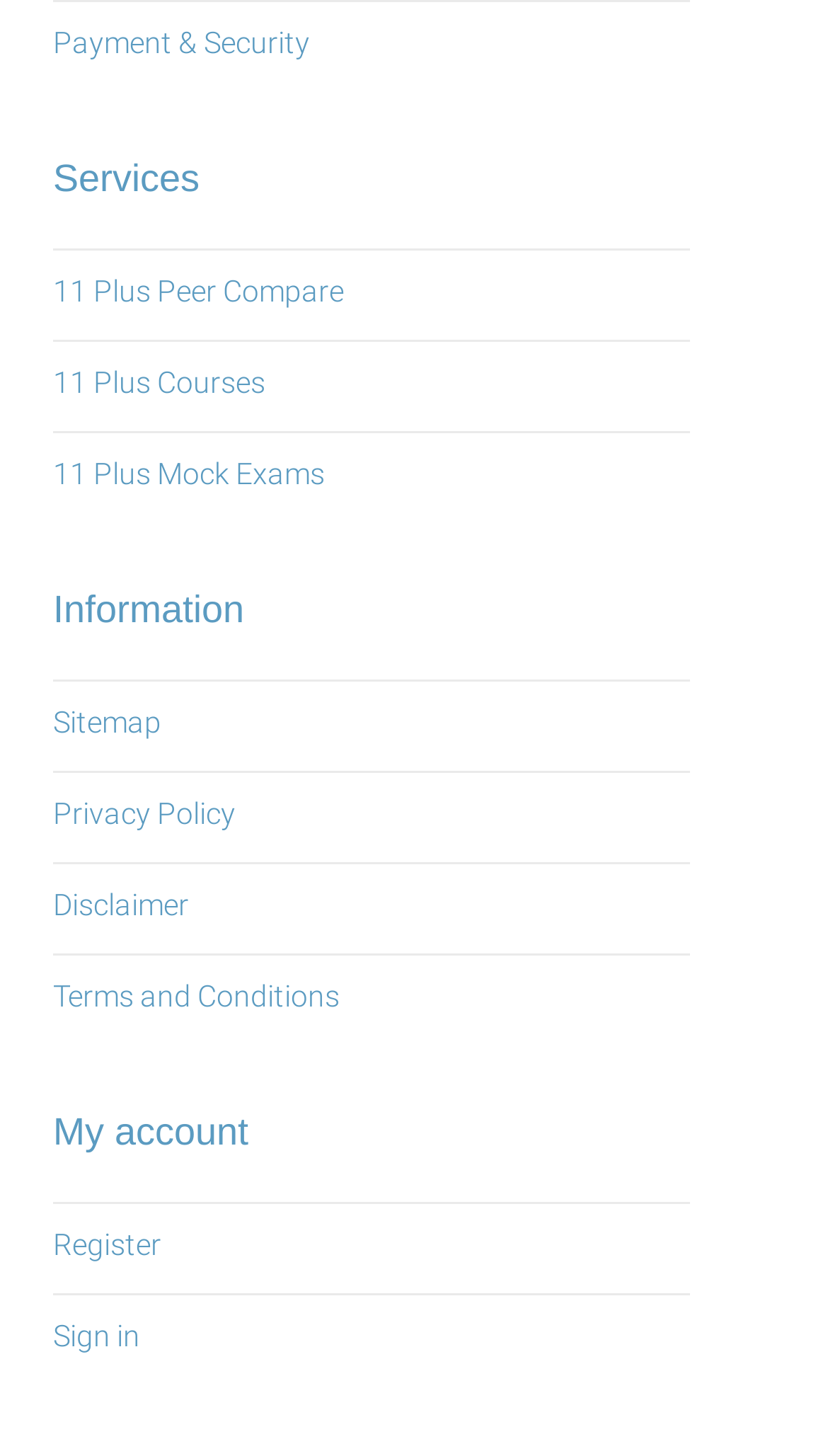Identify the bounding box for the described UI element. Provide the coordinates in (top-left x, top-left y, bottom-right x, bottom-right y) format with values ranging from 0 to 1: 11 Plus Courses

[0.064, 0.251, 0.321, 0.274]